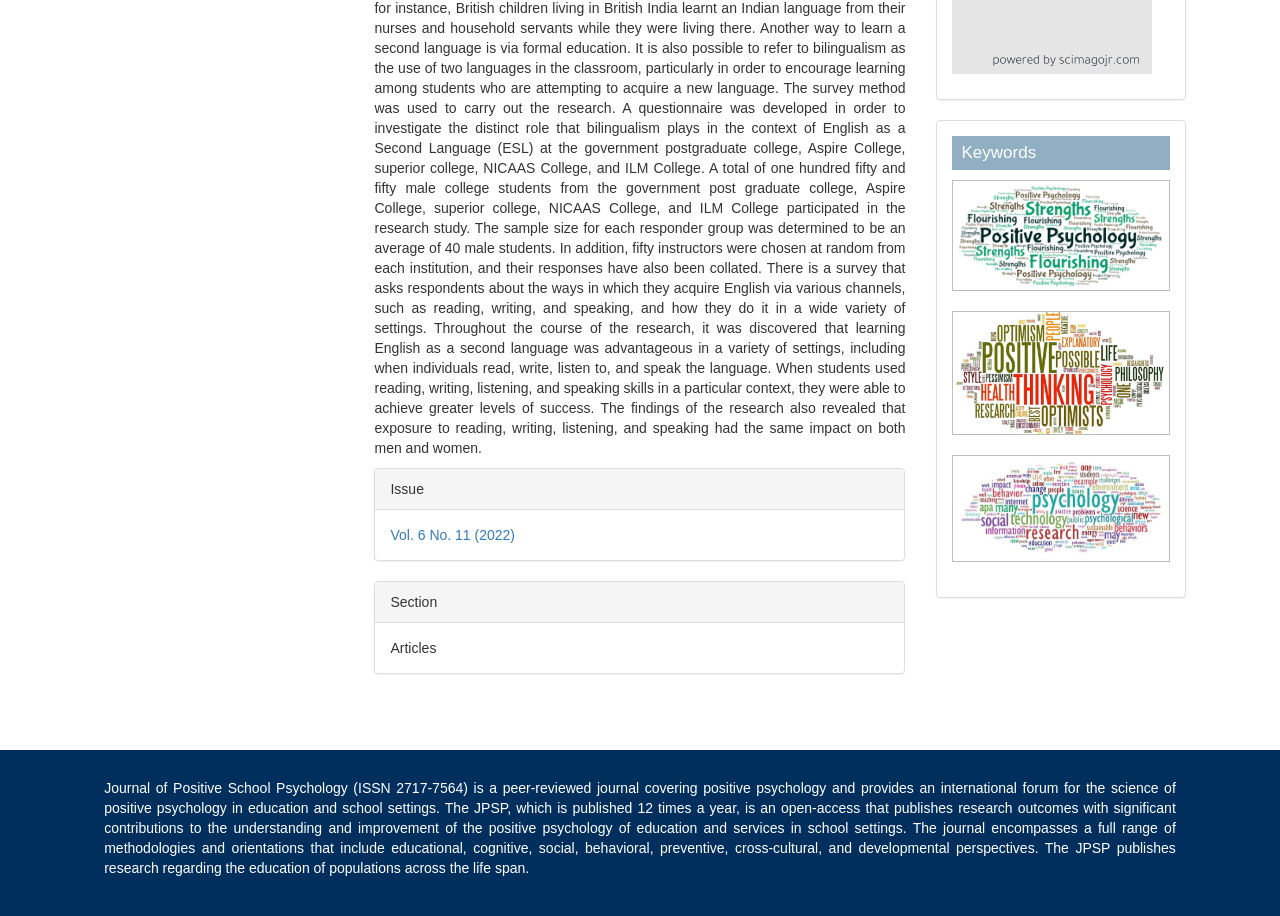Identify the bounding box of the UI element that matches this description: "Vol. 6 No. 11 (2022)".

[0.305, 0.575, 0.402, 0.593]